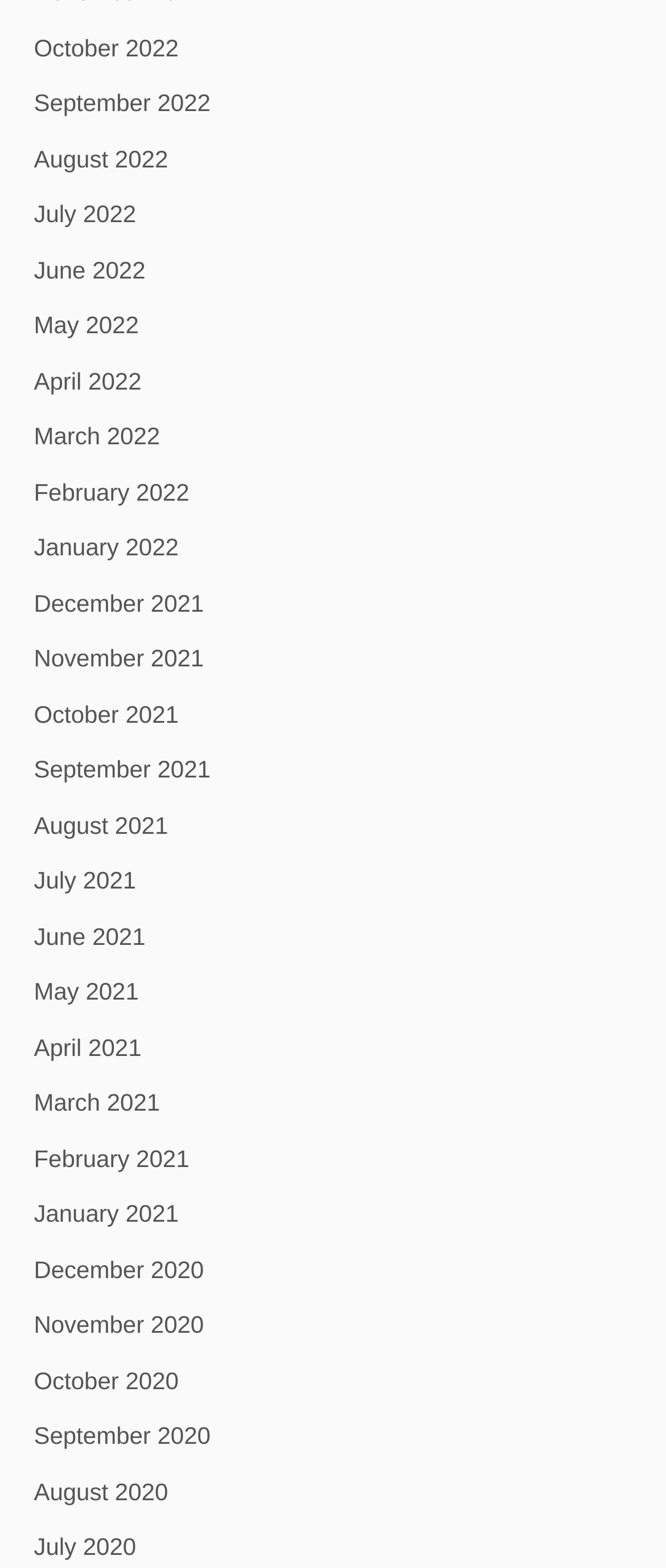Specify the bounding box coordinates of the region I need to click to perform the following instruction: "view October 2022". The coordinates must be four float numbers in the range of 0 to 1, i.e., [left, top, right, bottom].

[0.051, 0.022, 0.268, 0.043]